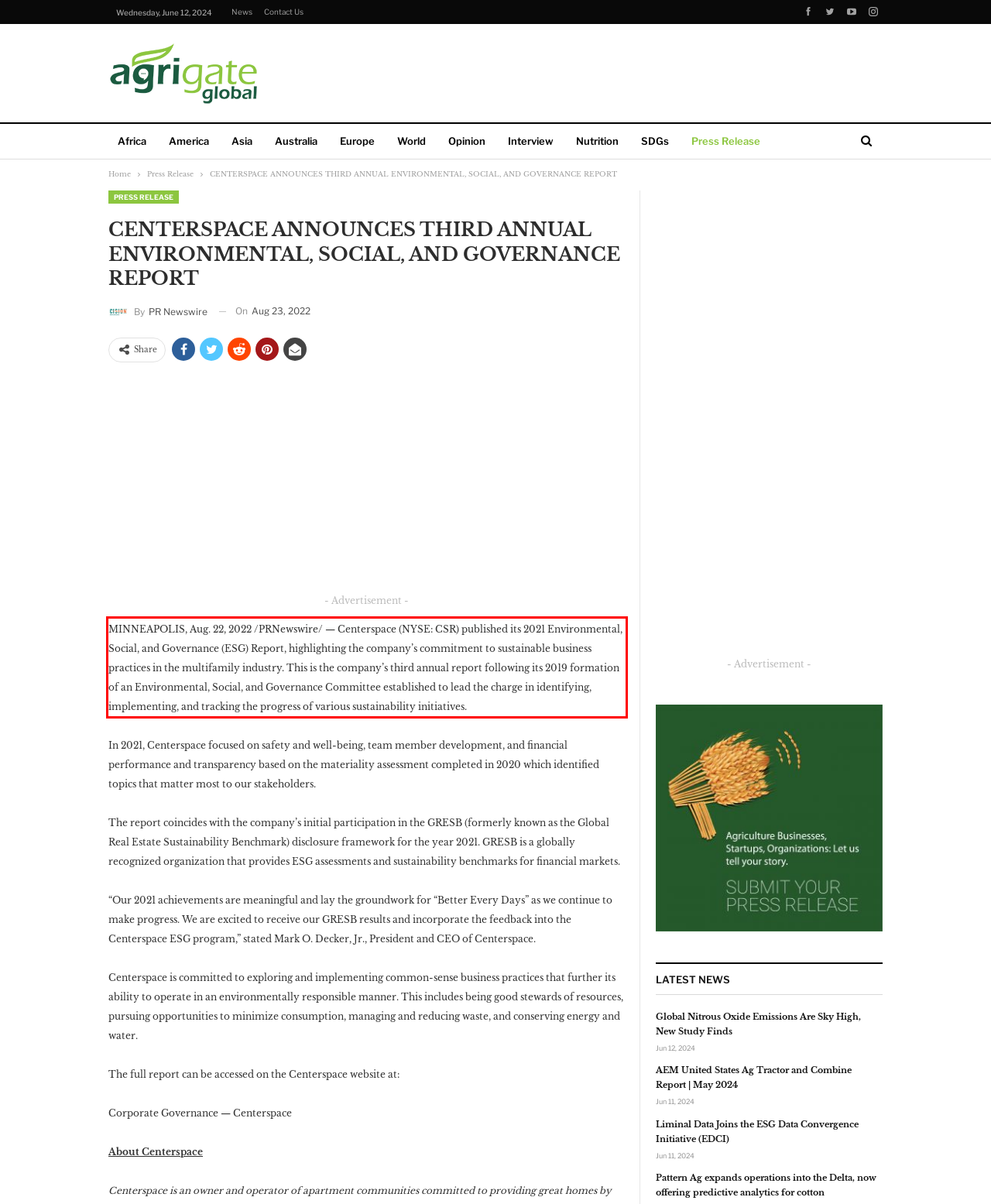Within the screenshot of the webpage, there is a red rectangle. Please recognize and generate the text content inside this red bounding box.

MINNEAPOLIS, Aug. 22, 2022 /PRNewswire/ — Centerspace (NYSE: CSR) published its 2021 Environmental, Social, and Governance (ESG) Report, highlighting the company’s commitment to sustainable business practices in the multifamily industry. This is the company’s third annual report following its 2019 formation of an Environmental, Social, and Governance Committee established to lead the charge in identifying, implementing, and tracking the progress of various sustainability initiatives.